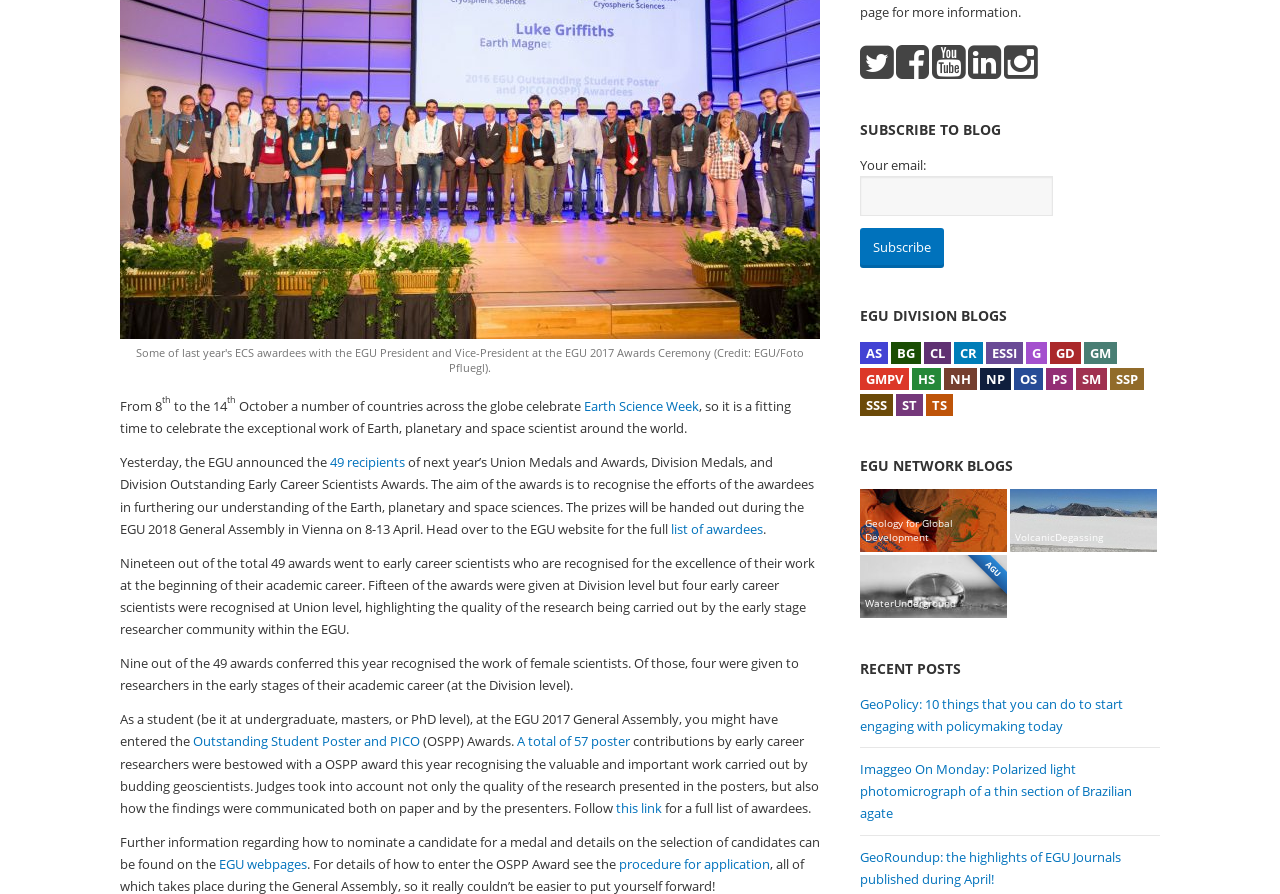Locate the bounding box of the UI element described by: "A total of 57 poster" in the given webpage screenshot.

[0.404, 0.819, 0.492, 0.839]